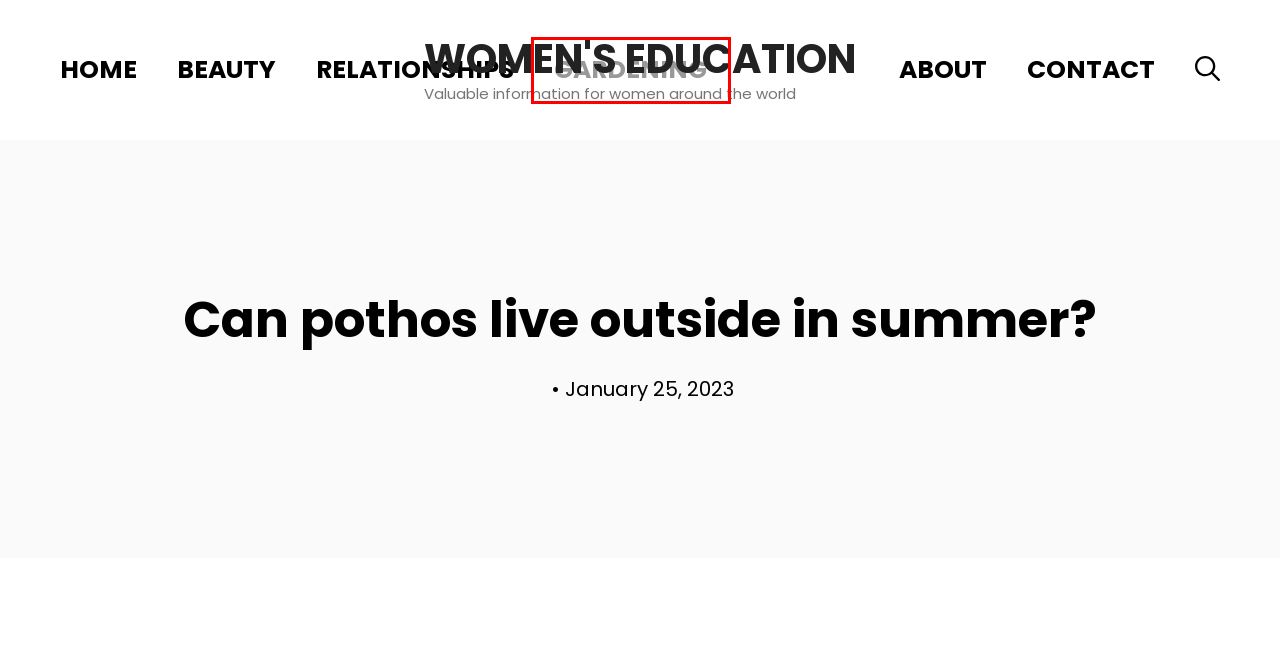Review the screenshot of a webpage that includes a red bounding box. Choose the webpage description that best matches the new webpage displayed after clicking the element within the bounding box. Here are the candidates:
A. Gardening - Women's Education
B. Relationships - Women's Education
C. Beauty - Women's Education
D. Women's Education - Valuable information for women around the world
E. Should I remove leaves that are turning yellow? | Explained
F. About - Women's Education
G. Contact - Women's Education
H. Can a Fiddle Leaf Fig recover from root rot? | Explained

A